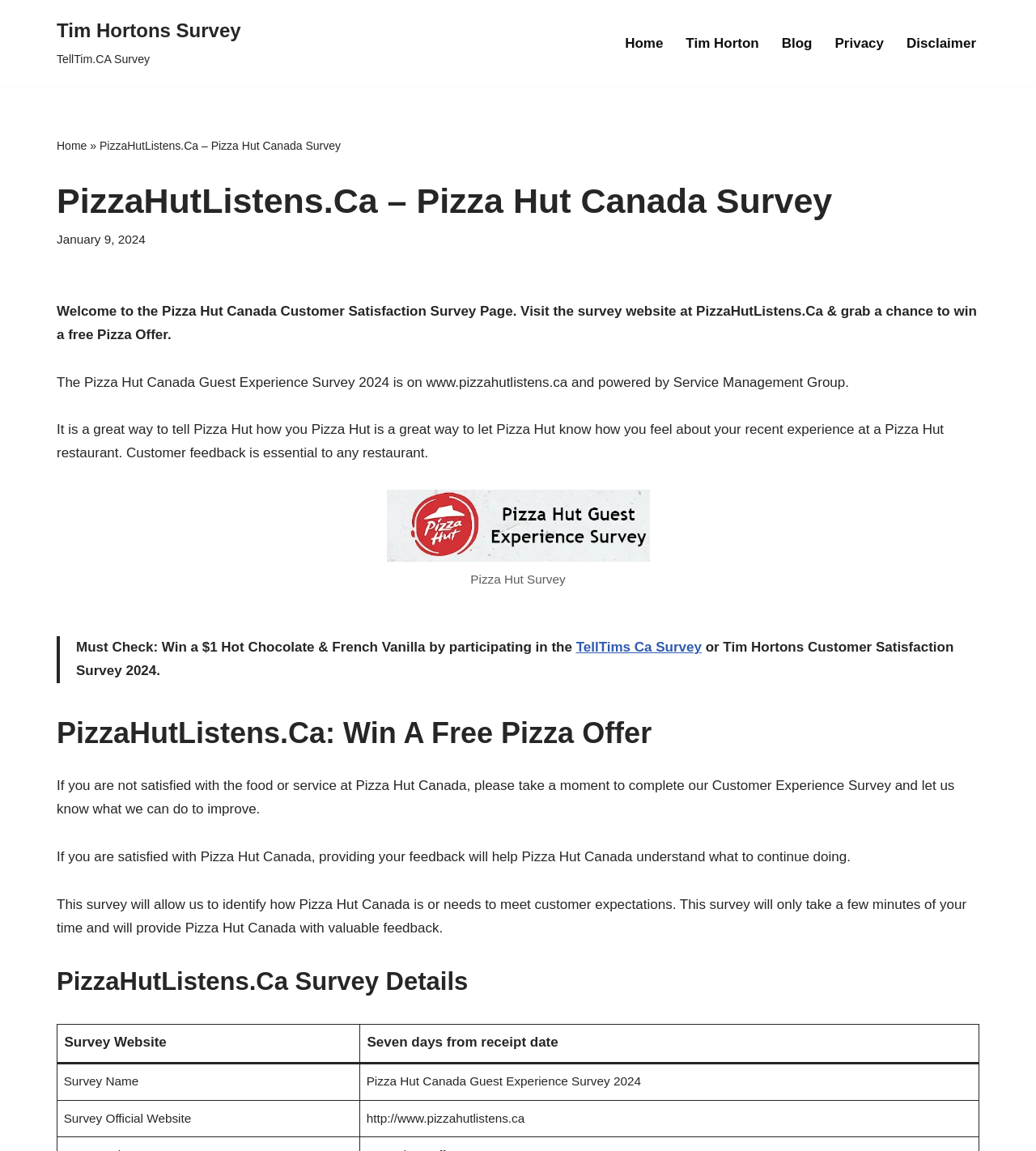Locate the bounding box coordinates of the element you need to click to accomplish the task described by this instruction: "Go to the 'PizzaHutListens.Ca' survey website".

[0.347, 0.956, 0.945, 0.988]